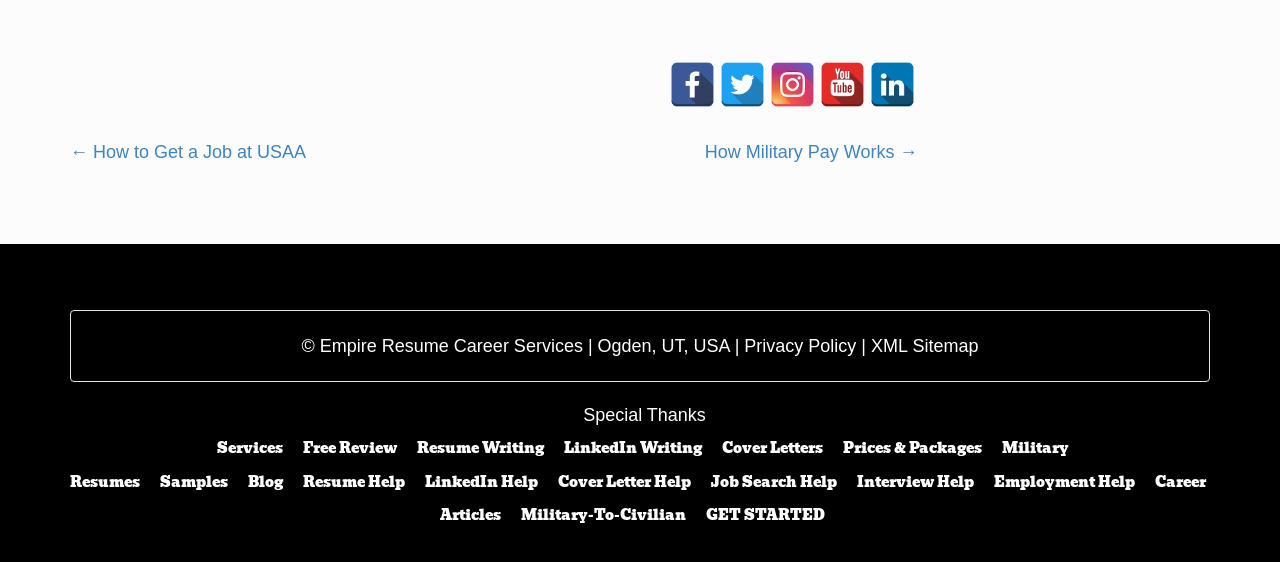Kindly determine the bounding box coordinates for the clickable area to achieve the given instruction: "Click on Facebook link".

[0.523, 0.11, 0.559, 0.19]